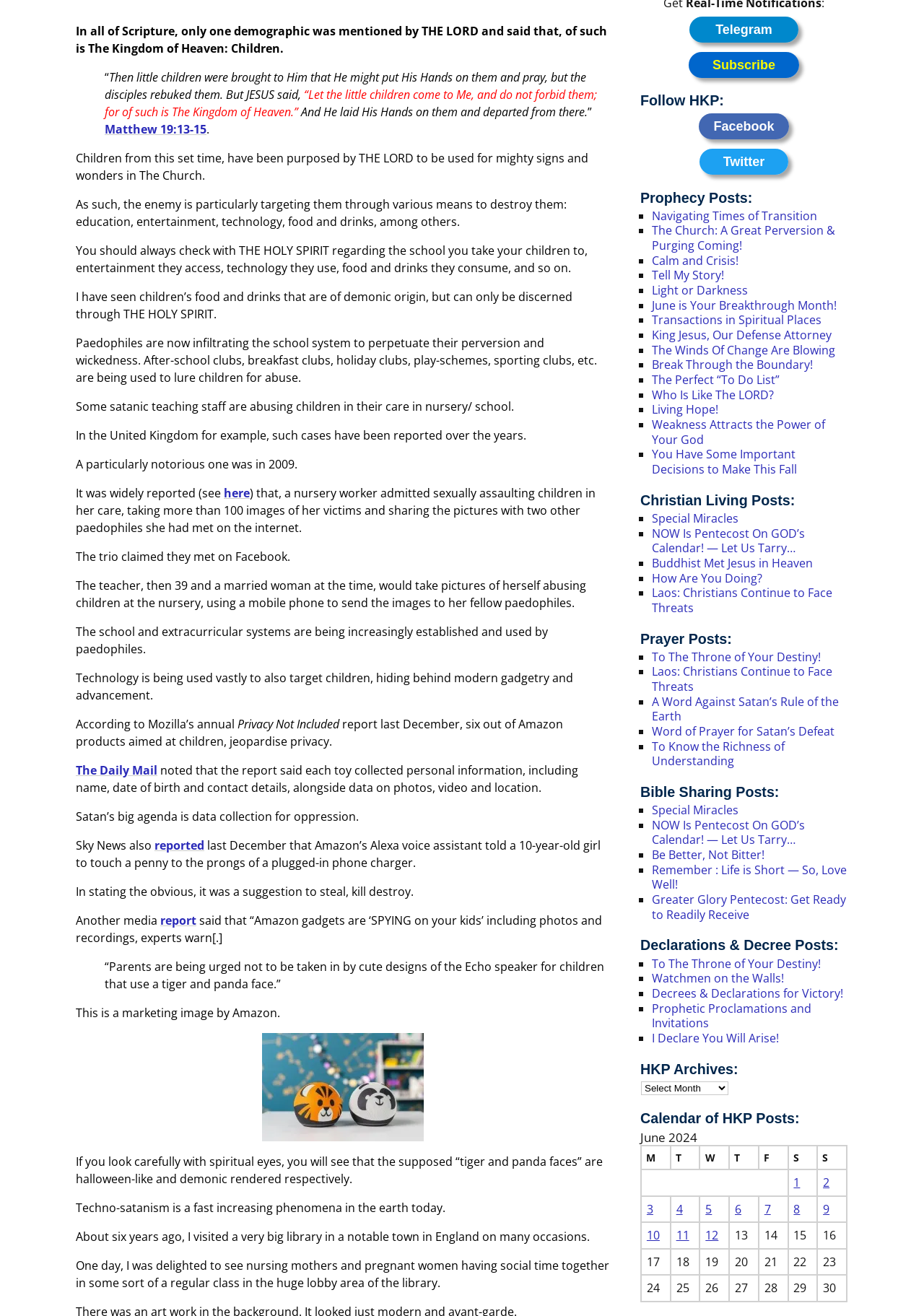Identify the bounding box of the UI element that matches this description: "Special Miracles".

[0.705, 0.388, 0.799, 0.4]